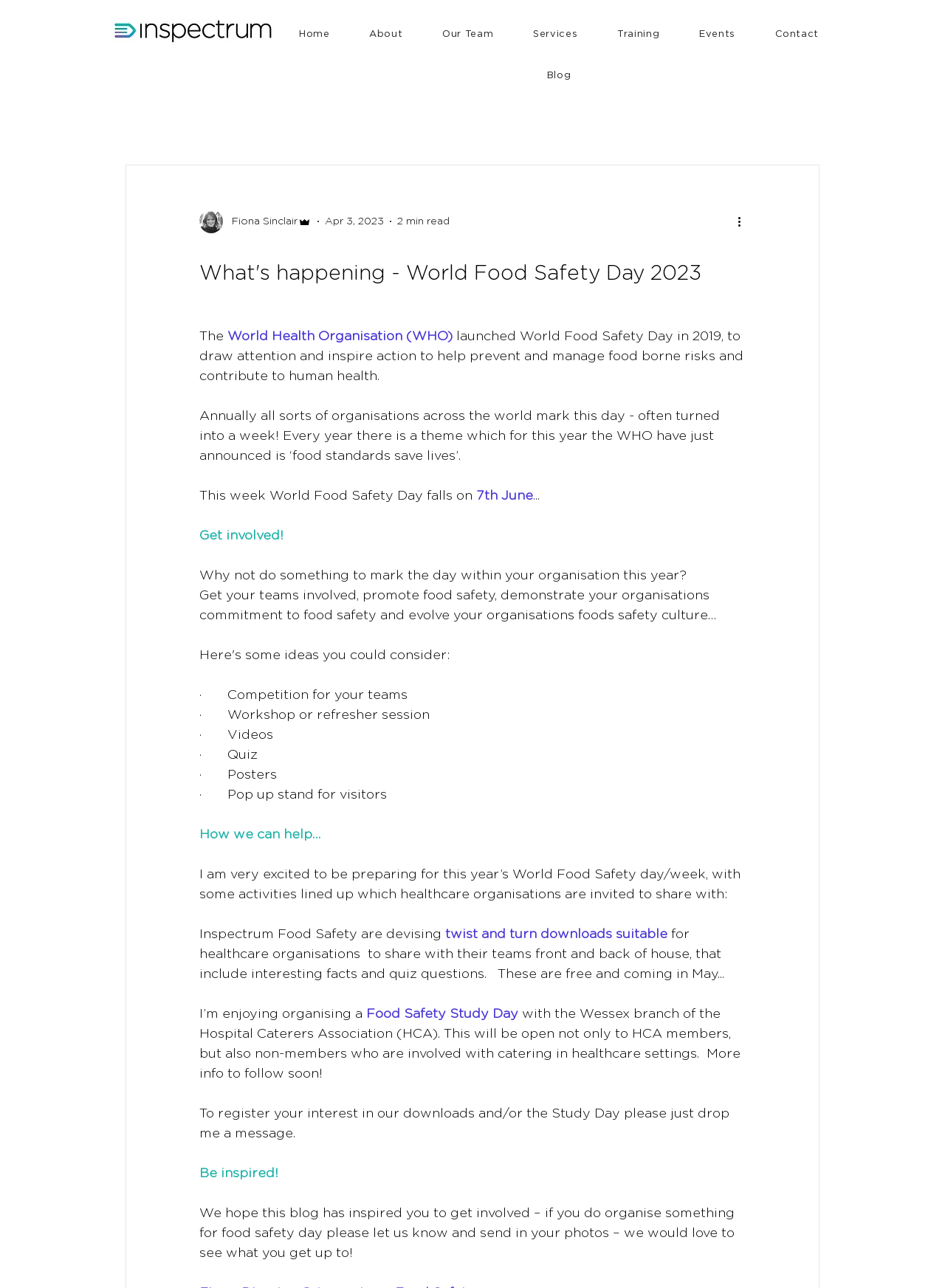Who is the author of the blog post?
Provide an in-depth answer to the question, covering all aspects.

I found the author's name 'Fiona Sinclair' mentioned in the blog post, which is a generic element with the text 'Fiona Sinclair'.